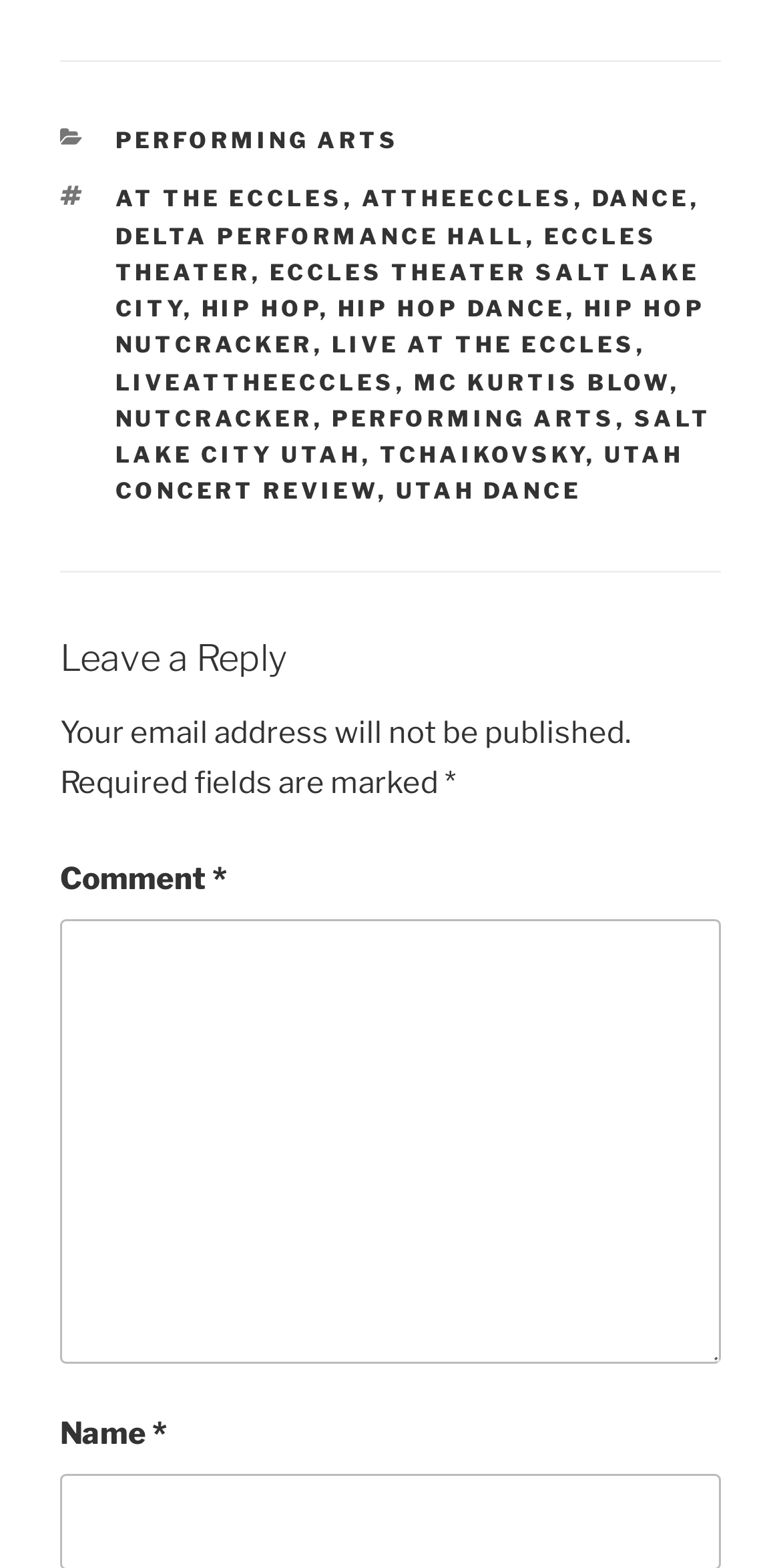Locate the bounding box coordinates of the clickable area needed to fulfill the instruction: "Click on HIP HOP DANCE".

[0.432, 0.188, 0.724, 0.206]